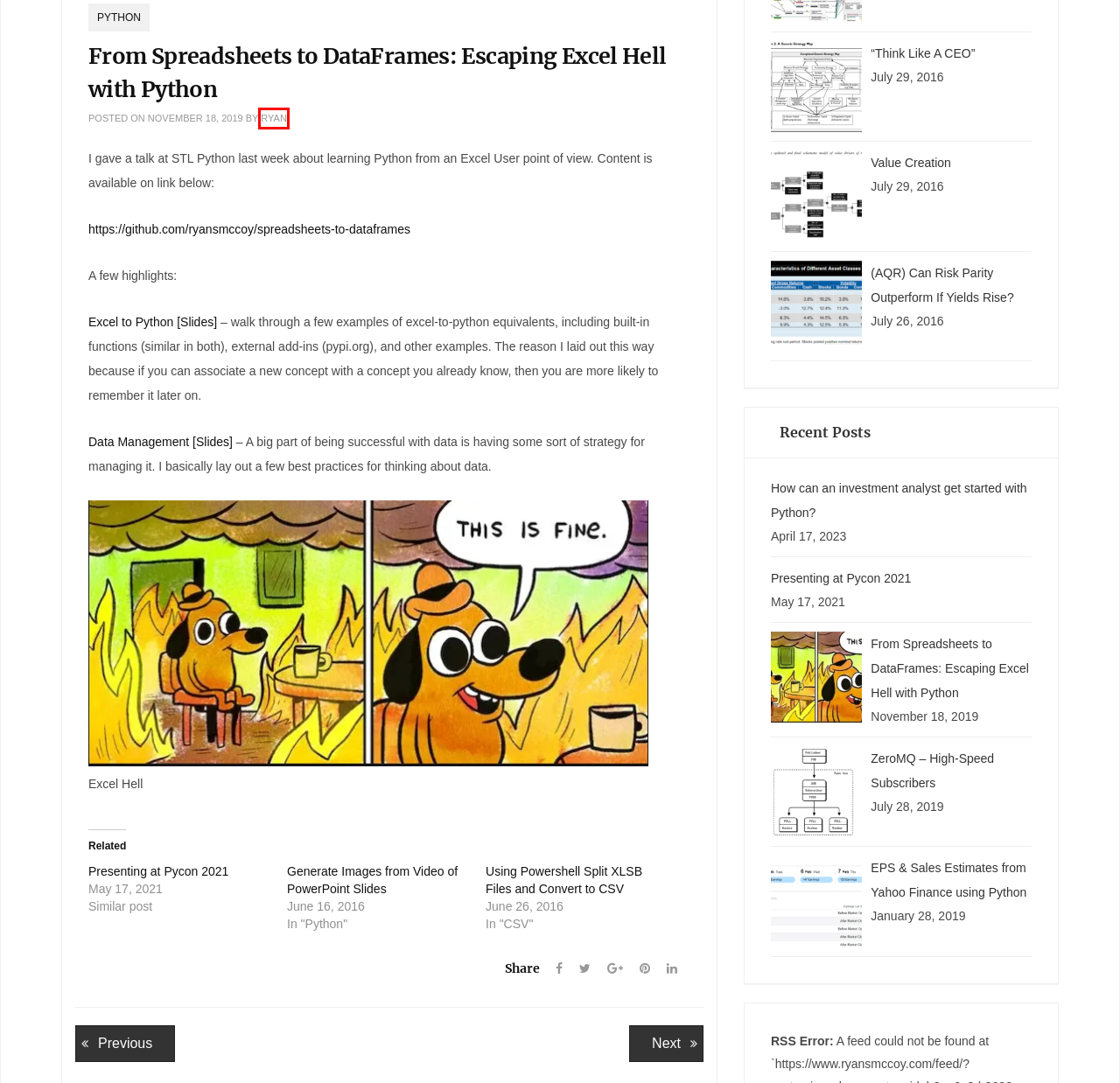Given a screenshot of a webpage with a red bounding box around an element, choose the most appropriate webpage description for the new page displayed after clicking the element within the bounding box. Here are the candidates:
A. Python – Ryan's Tangents
B. Generate Images from Video of PowerPoint Slides – Ryan's Tangents
C. Presenting at Pycon 2021 – Ryan's Tangents
D. Value Creation – Ryan's Tangents
E. “Think Like A CEO” – Ryan's Tangents
F. (AQR) Can Risk Parity Outperform If Yields Rise? – Ryan's Tangents
G. Ryan – Ryan's Tangents
H. How can an investment analyst get started with Python? – Ryan's Tangents

G